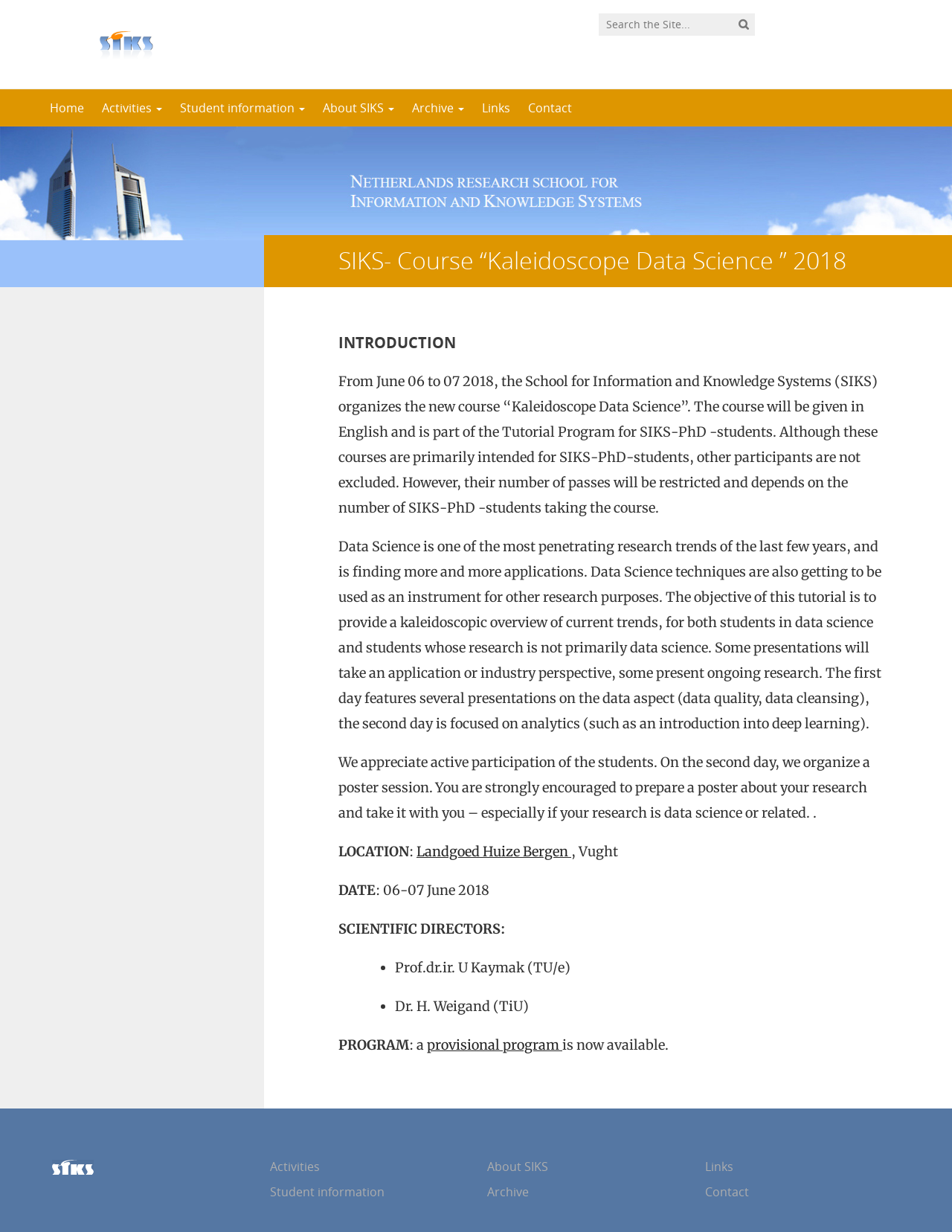Specify the bounding box coordinates for the region that must be clicked to perform the given instruction: "visit the link to Landgoed Huize Bergen".

[0.438, 0.684, 0.6, 0.698]